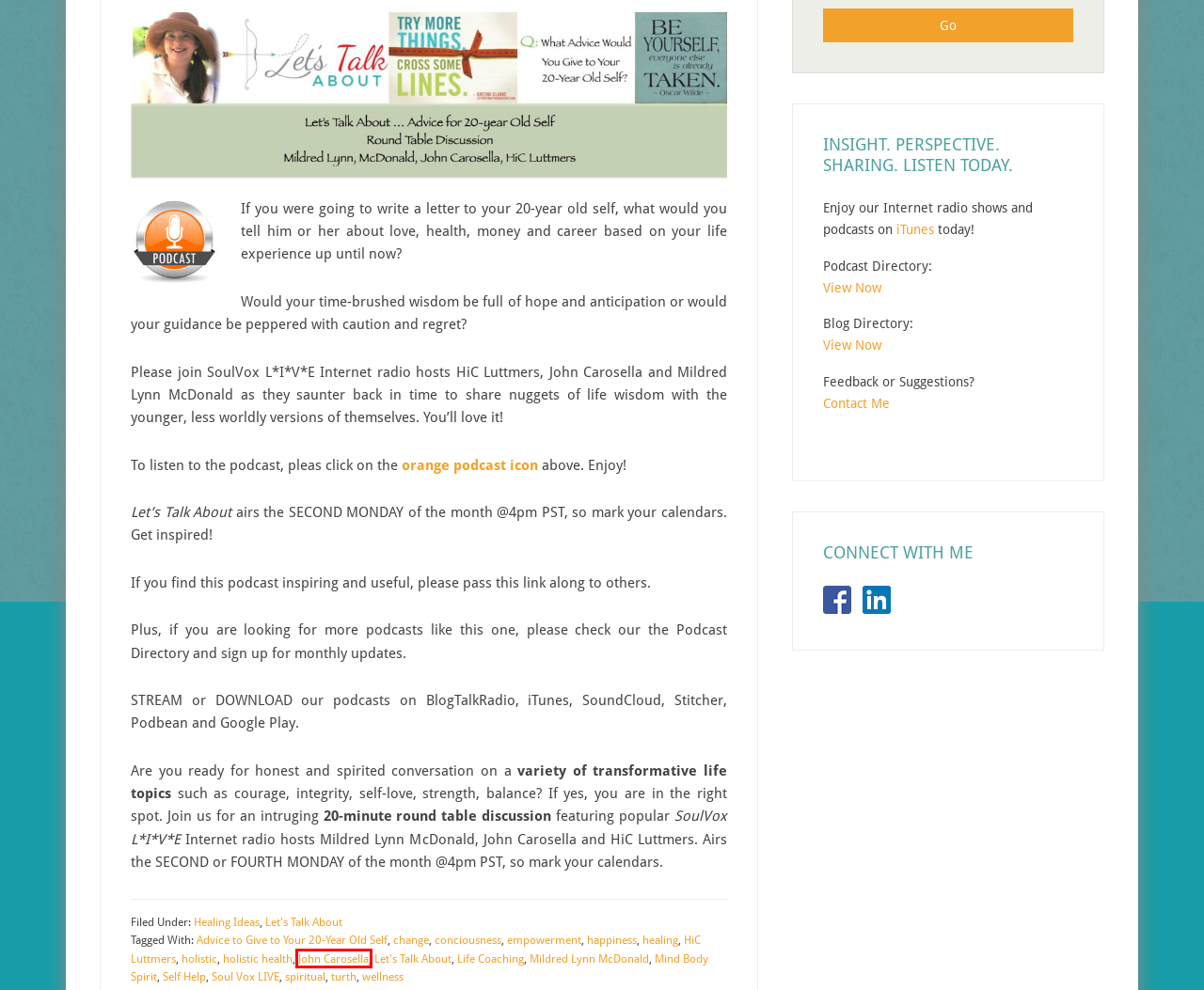You are given a screenshot of a webpage within which there is a red rectangle bounding box. Please choose the best webpage description that matches the new webpage after clicking the selected element in the bounding box. Here are the options:
A. holistic Archives - Healing Conversations with Mildred Lynn
B. Self Help Archives - Healing Conversations with Mildred Lynn
C. Mildred Lynn McDonald Archives - Healing Conversations with Mildred Lynn
D. HiC Luttmers Archives - Healing Conversations with Mildred Lynn
E. spiritual Archives - Healing Conversations with Mildred Lynn
F. John Carosella Archives - Healing Conversations with Mildred Lynn
G. Healing Ideas Archives - Healing Conversations with Mildred Lynn
H. Advice to Give to Your 20-Year Old Self Archives - Healing Conversations with Mildred Lynn

F